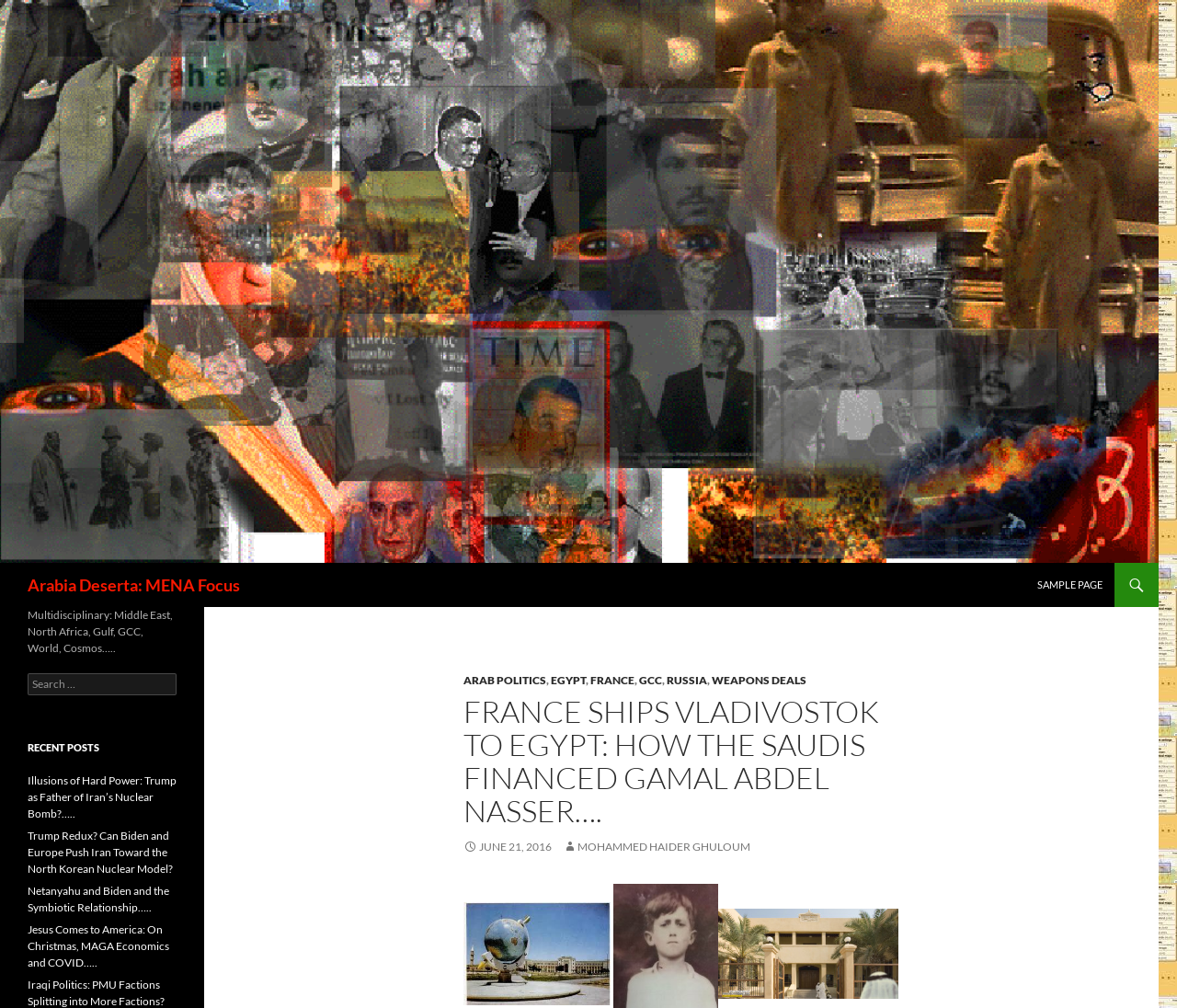What is the name of the author of the article?
Refer to the image and offer an in-depth and detailed answer to the question.

The name of the author of the article is 'MOHAMMED HAIDER GHULOUM', which is located below the date of the article and is in a smaller font size than the title.